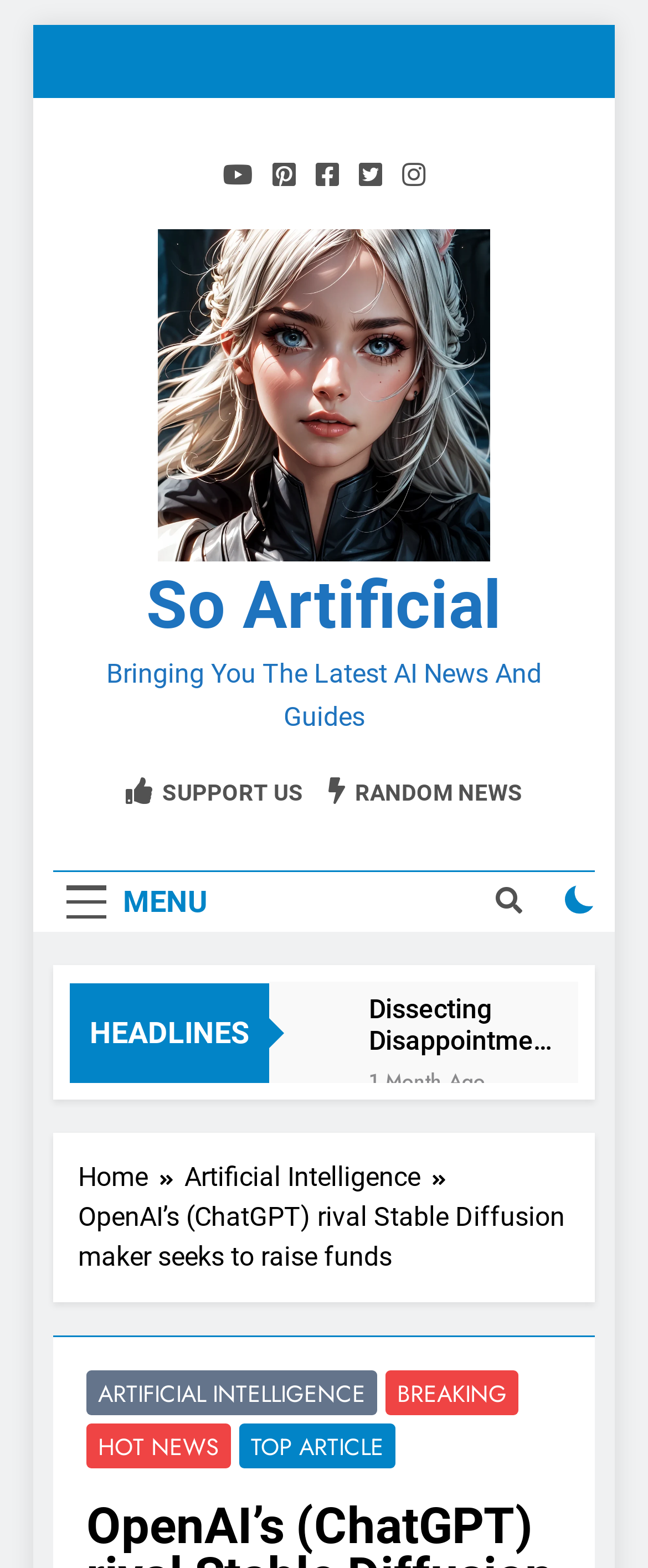Provide a single word or phrase to answer the given question: 
What is the topic of the first news article?

Dissecting Disappointment: Rabbit R1 and Humane AI Pin Teardown